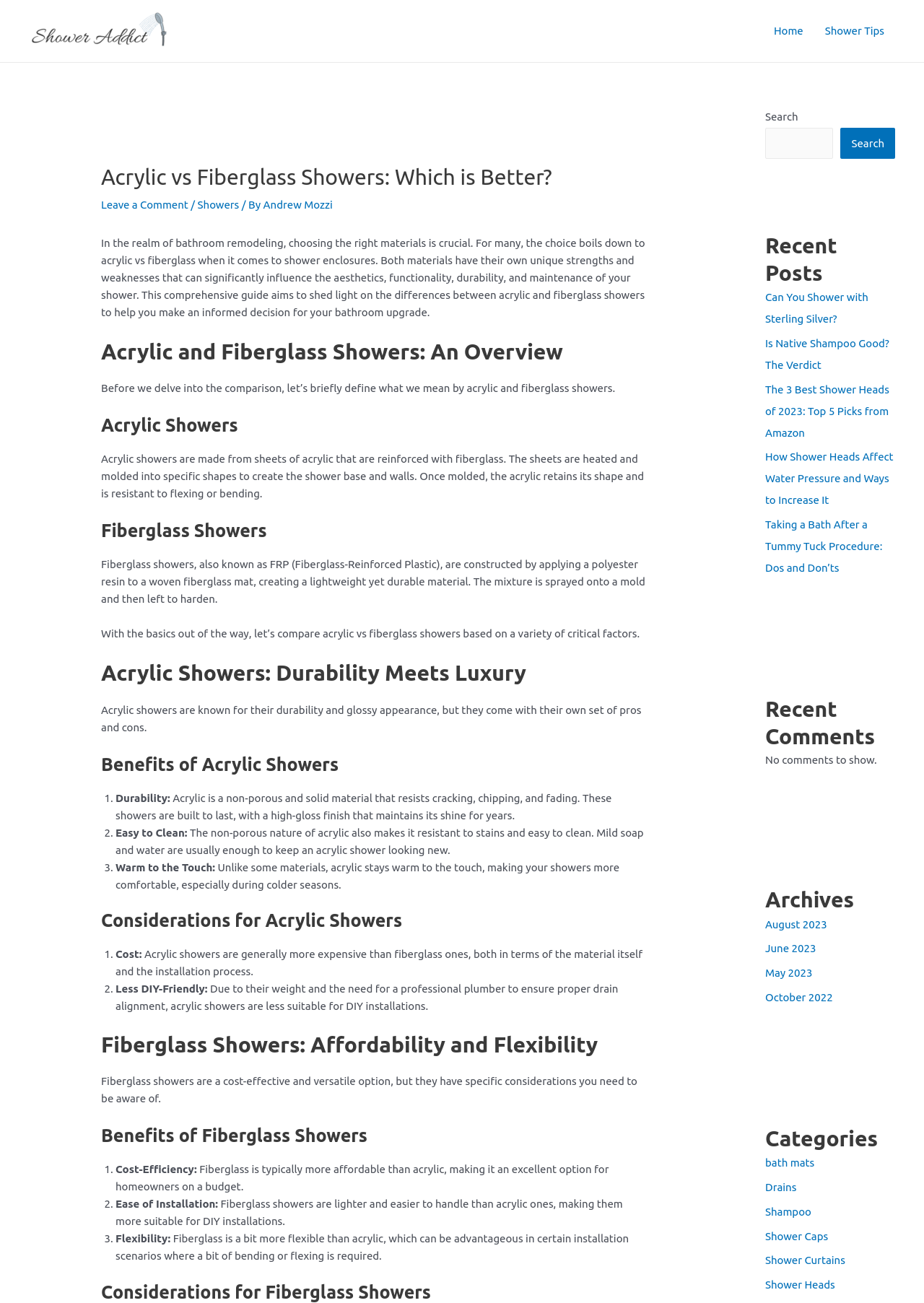Can you find the bounding box coordinates for the element to click on to achieve the instruction: "Read the 'Recent Posts'"?

[0.828, 0.178, 0.969, 0.22]